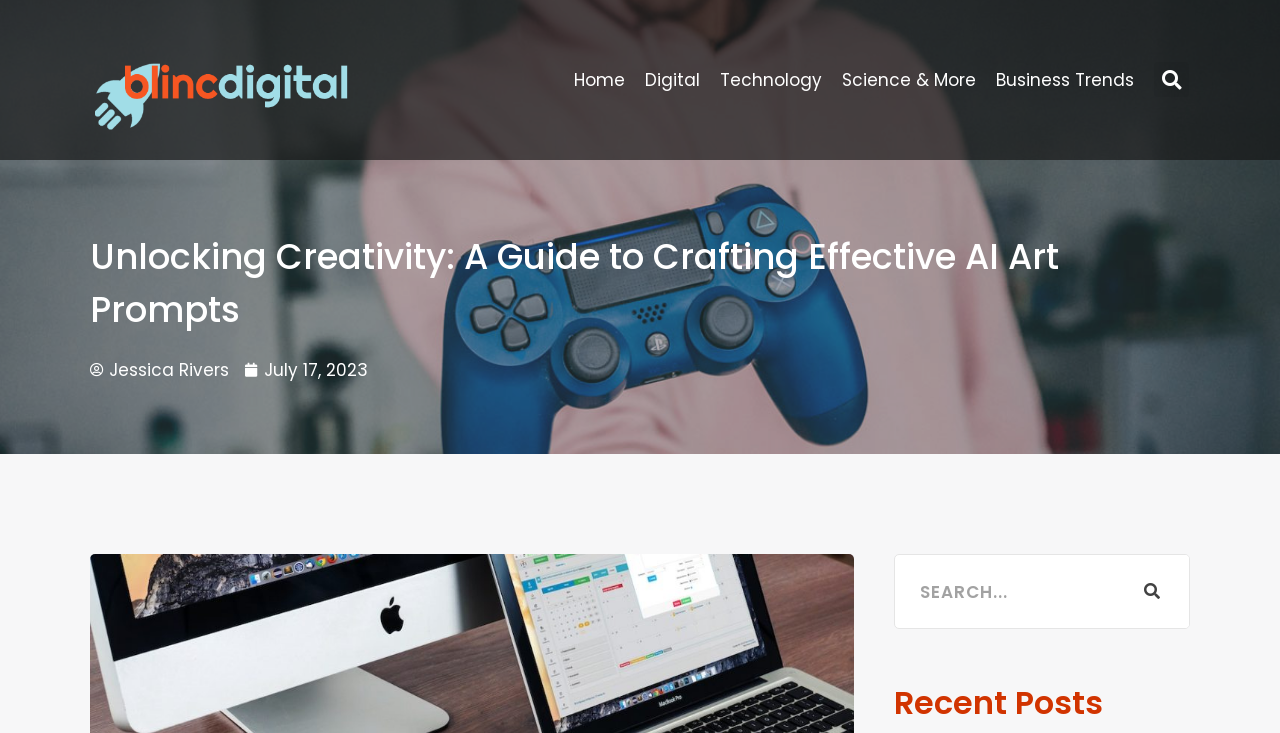Specify the bounding box coordinates of the element's area that should be clicked to execute the given instruction: "Search for a keyword". The coordinates should be four float numbers between 0 and 1, i.e., [left, top, right, bottom].

[0.698, 0.756, 0.93, 0.858]